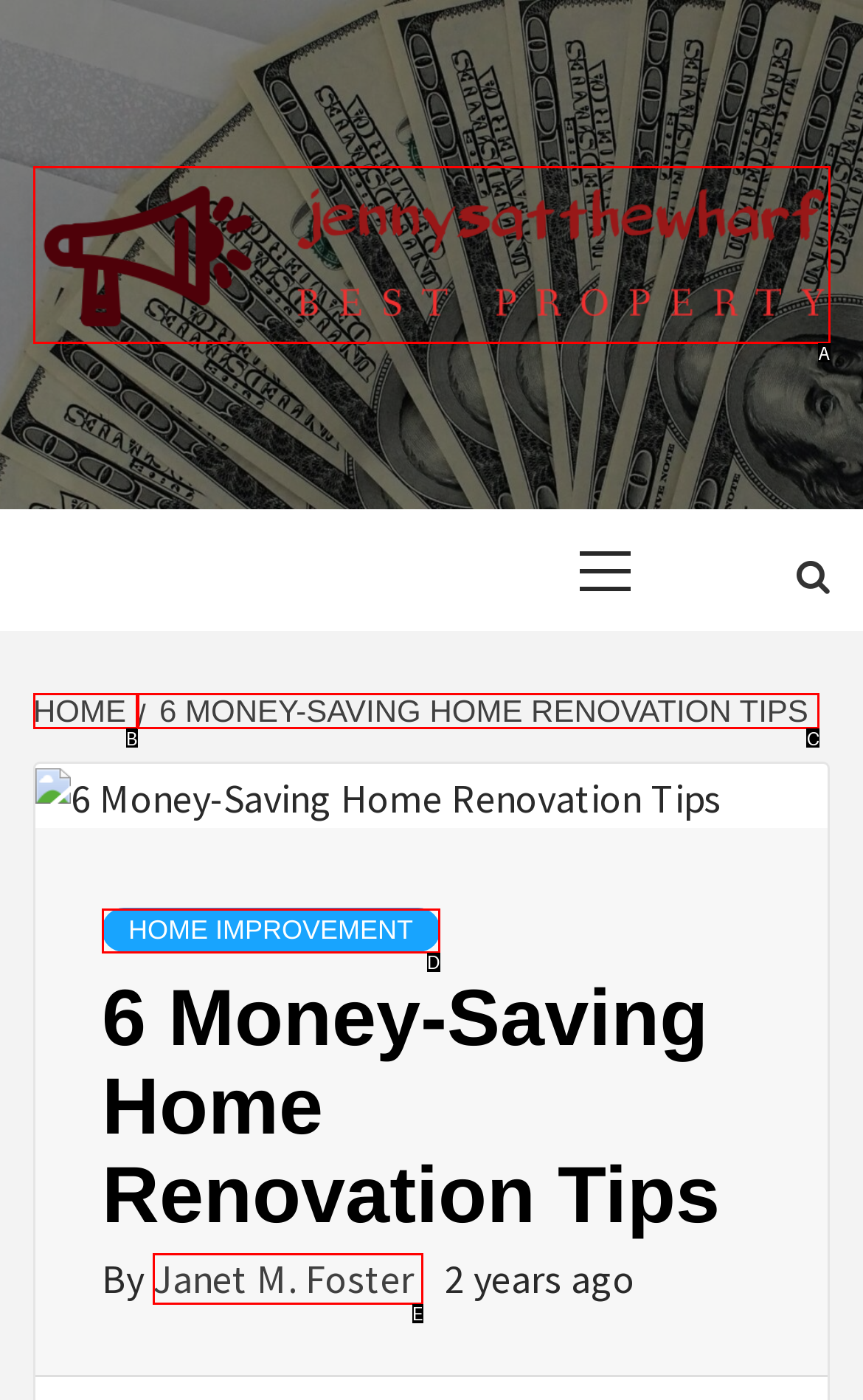Determine the option that aligns with this description: parent_node: JENNYSATTHEWHARF
Reply with the option's letter directly.

A